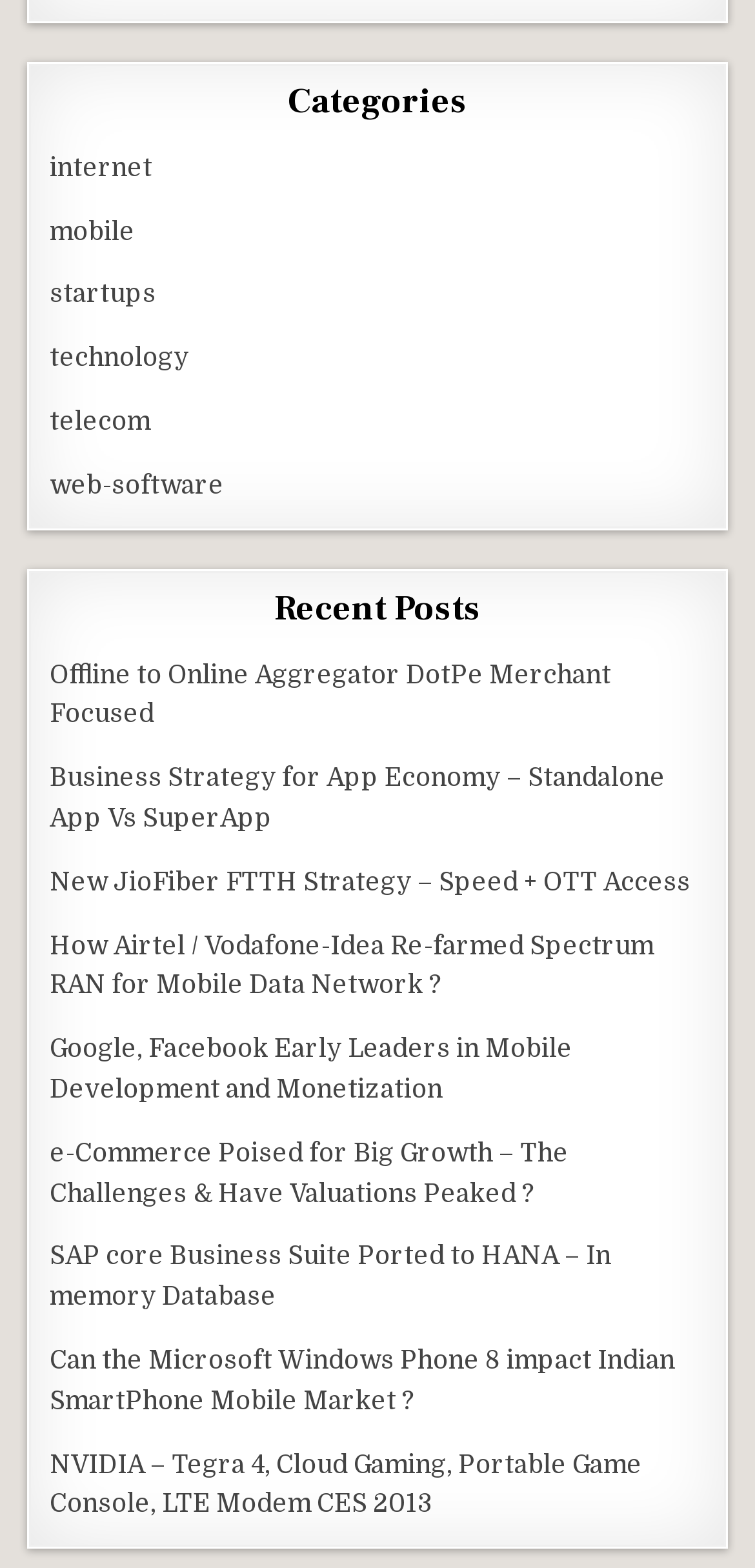Identify the bounding box for the element characterized by the following description: "web-software".

[0.066, 0.3, 0.297, 0.318]